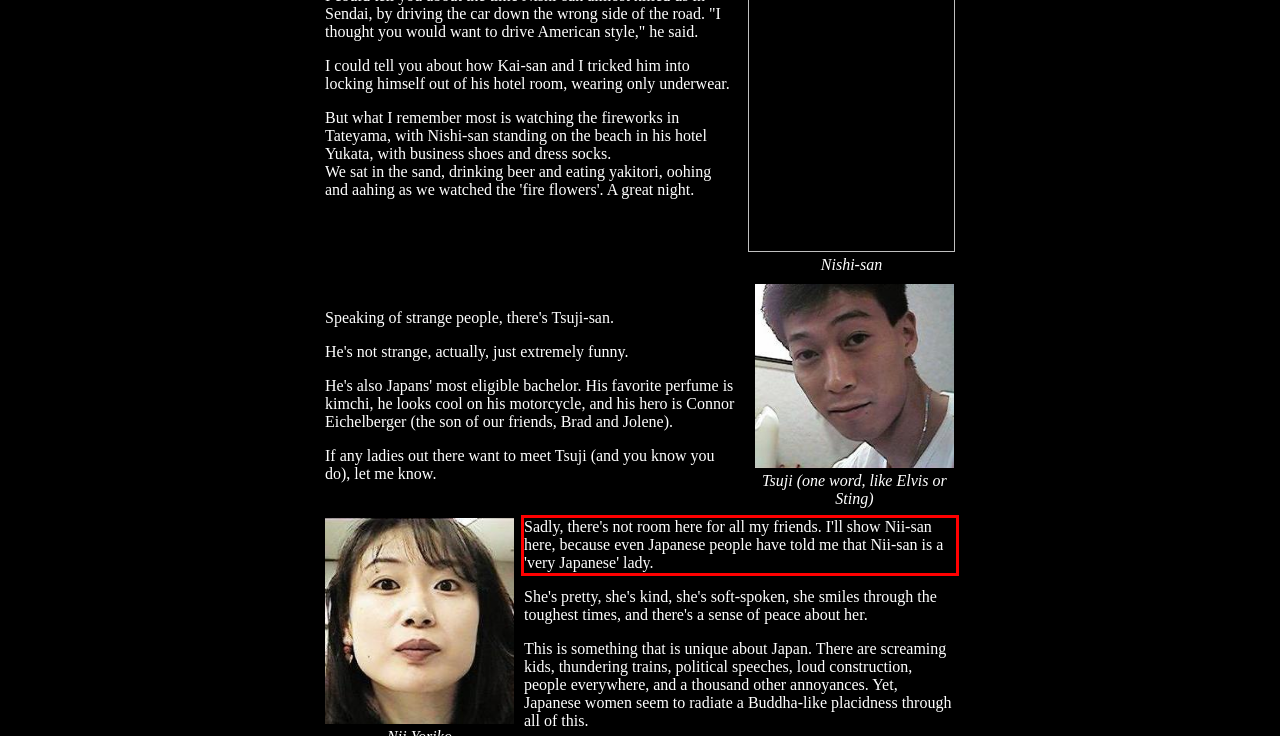Identify the text within the red bounding box on the webpage screenshot and generate the extracted text content.

Sadly, there's not room here for all my friends. I'll show Nii-san here, because even Japanese people have told me that Nii-san is a 'very Japanese' lady.